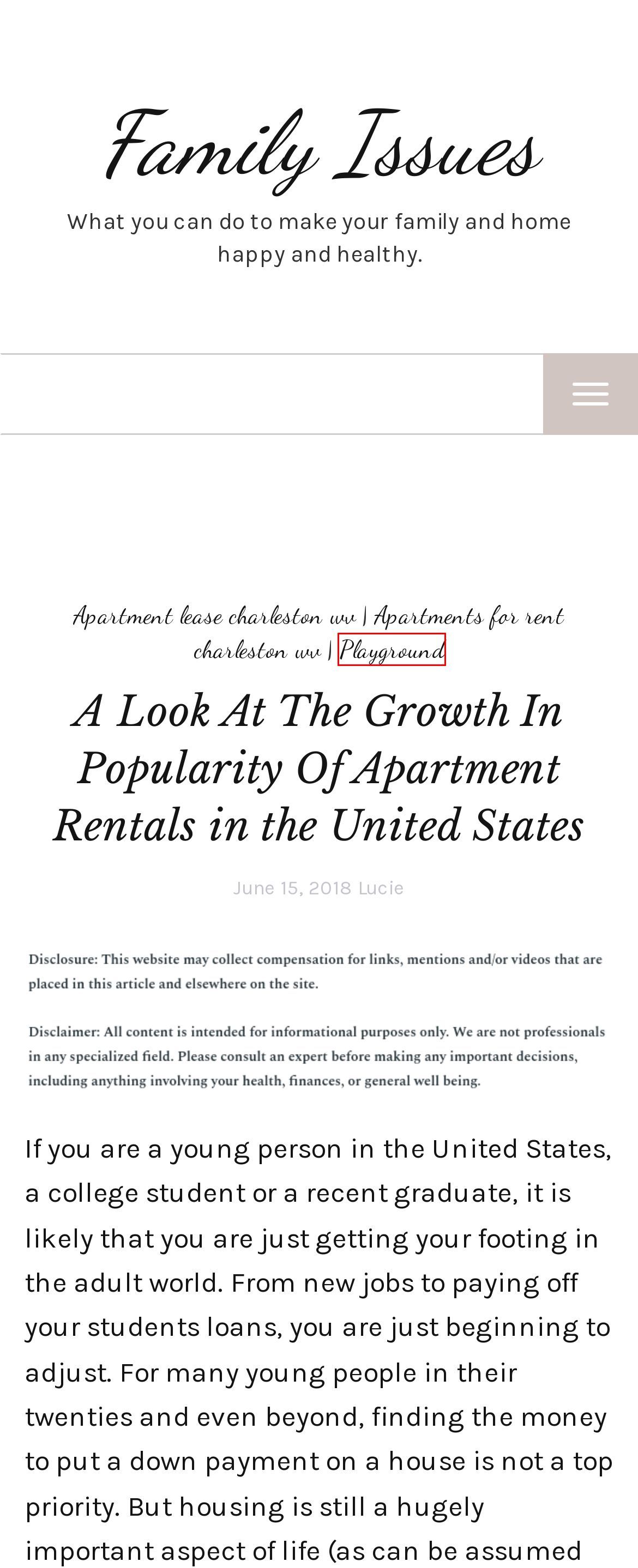Evaluate the webpage screenshot and identify the element within the red bounding box. Select the webpage description that best fits the new webpage after clicking the highlighted element. Here are the candidates:
A. Blog Tool, Publishing Platform, and CMS – WordPress.org
B. Family Issues - What you can do to make your family and home happy and healthy.
C. How to Manage Family Medical Billing and Procedures - Family Issues
D. May 2024 - Family Issues
E. Log In ‹ Family Issues — WordPress
F. Lucie, Author at Family Issues
G. Apartment lease charleston wv Archives - Family Issues
H. Playground Archives - Family Issues

H